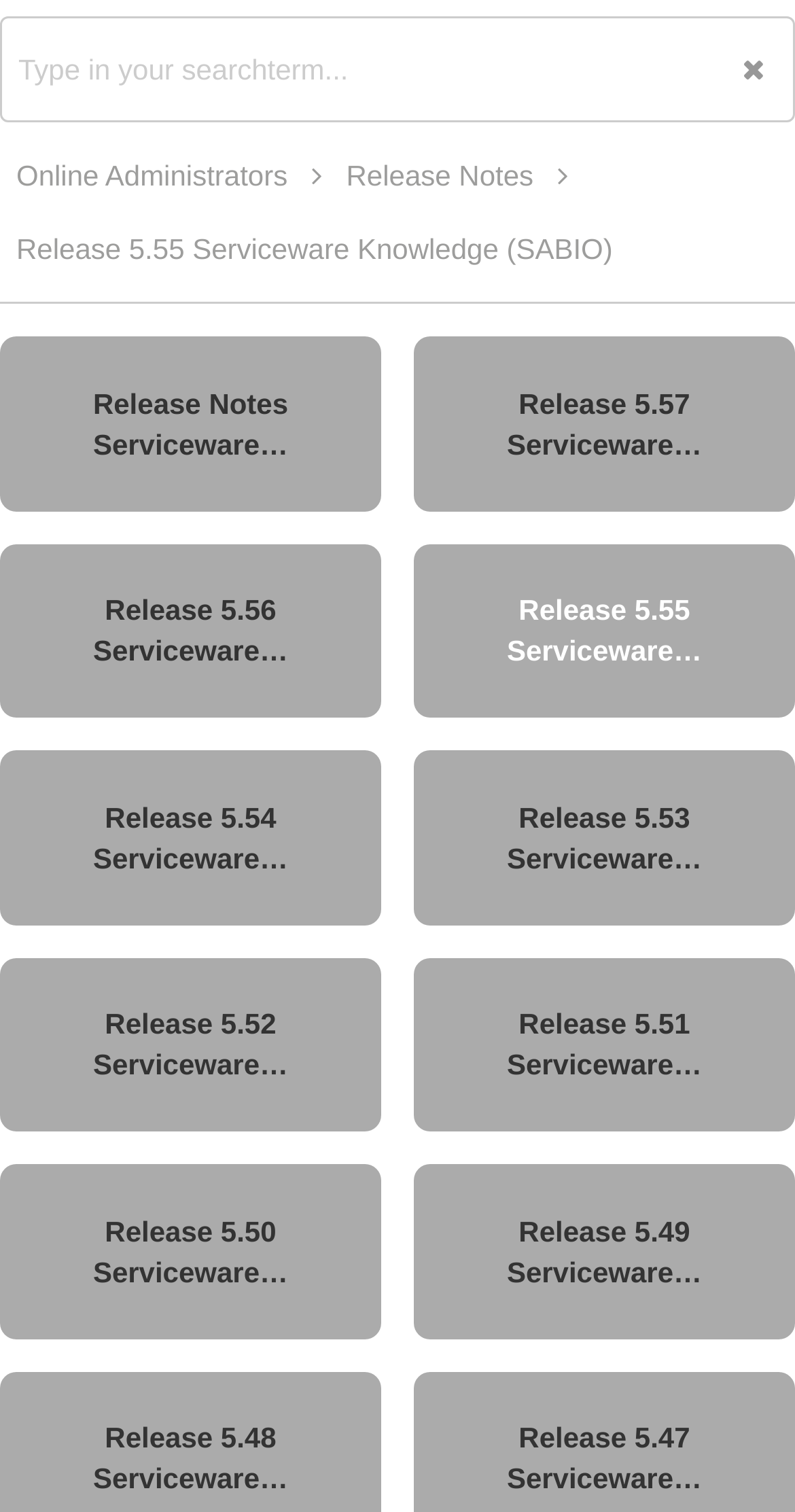Please find the bounding box coordinates of the element's region to be clicked to carry out this instruction: "Search for a term".

[0.0, 0.011, 1.0, 0.081]